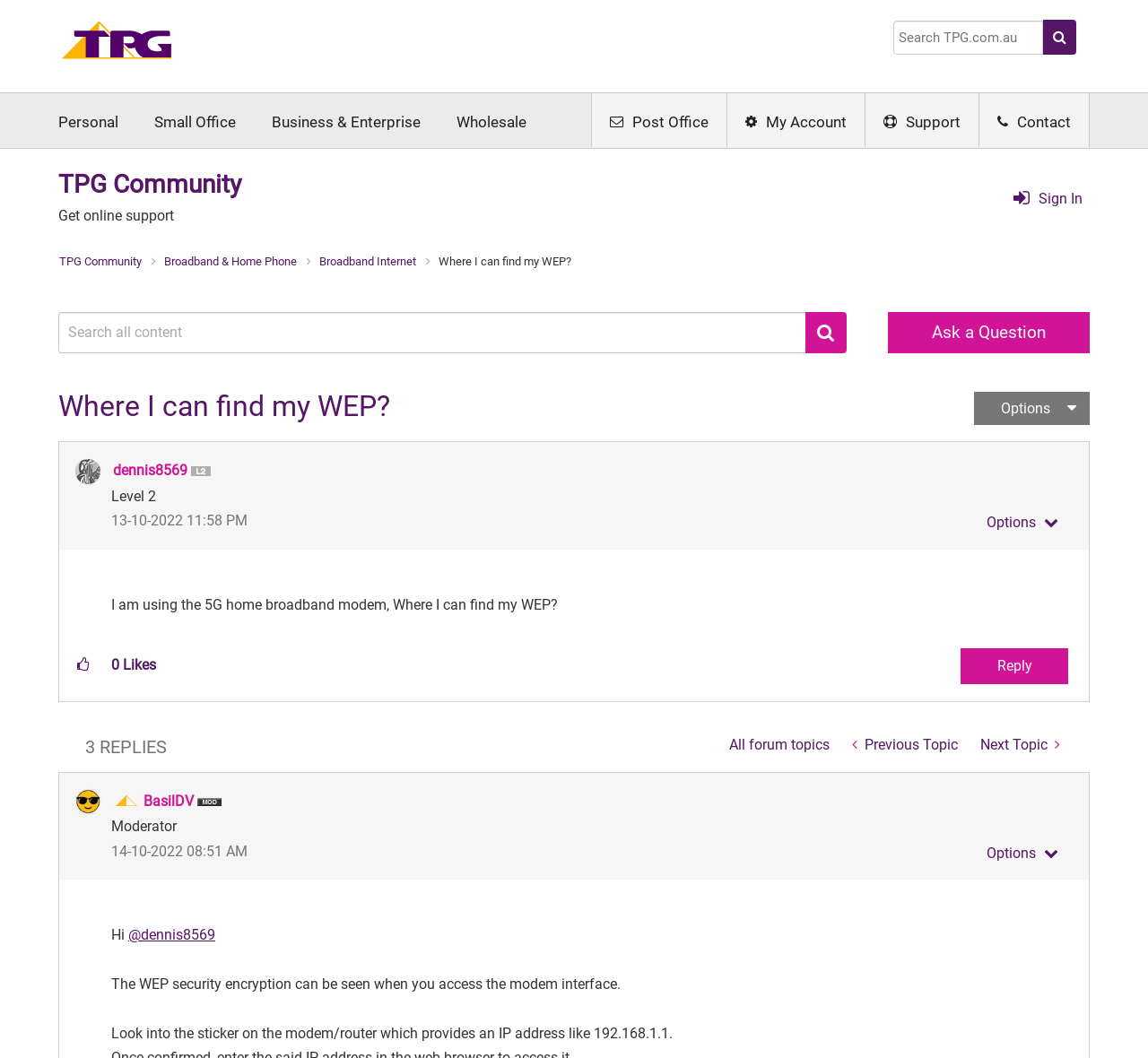Please mark the clickable region by giving the bounding box coordinates needed to complete this instruction: "Ask a question".

[0.774, 0.295, 0.949, 0.334]